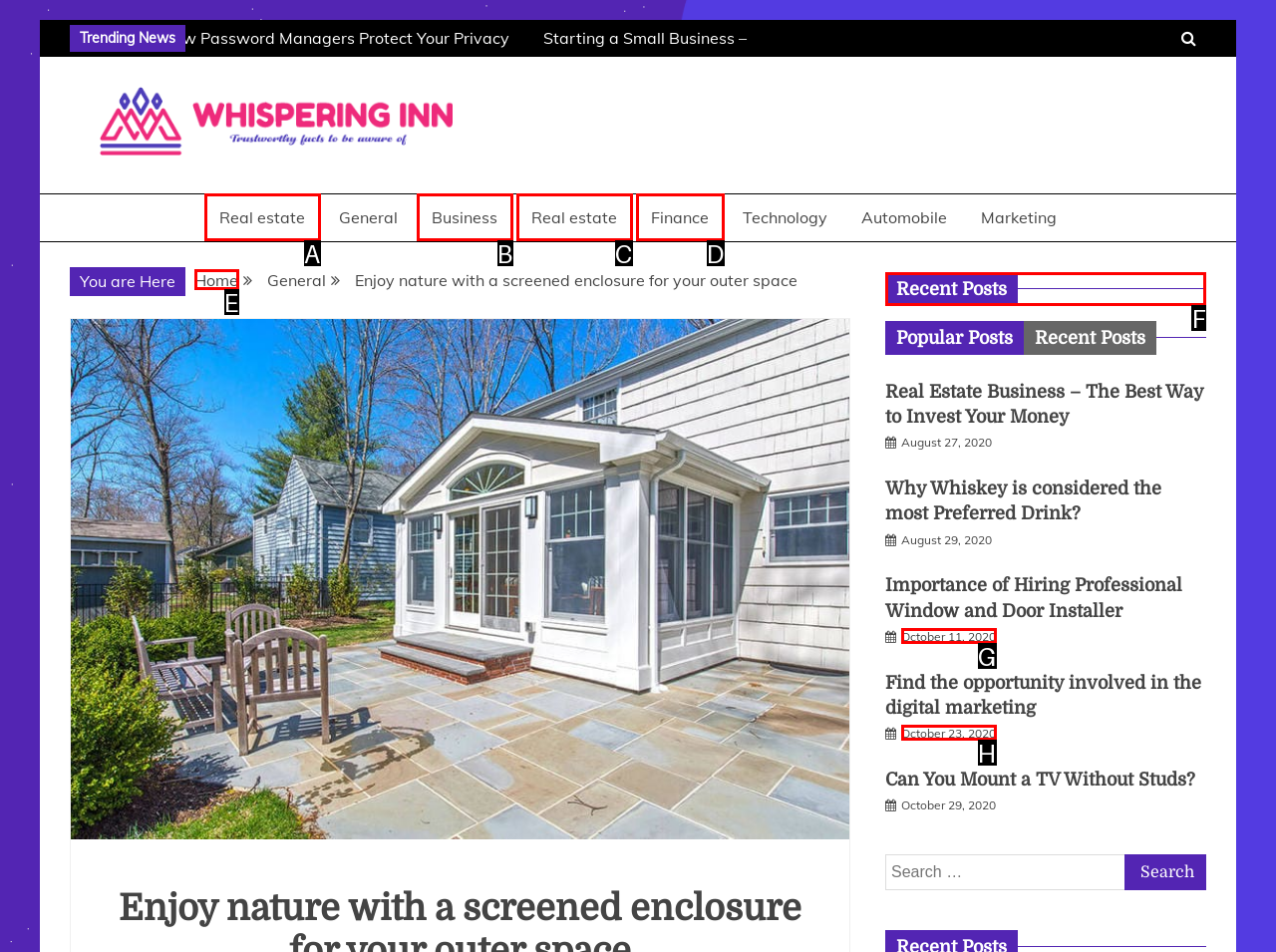Which lettered option should be clicked to achieve the task: Click the button to pronounce 'Tom laughed out loud'? Choose from the given choices.

None